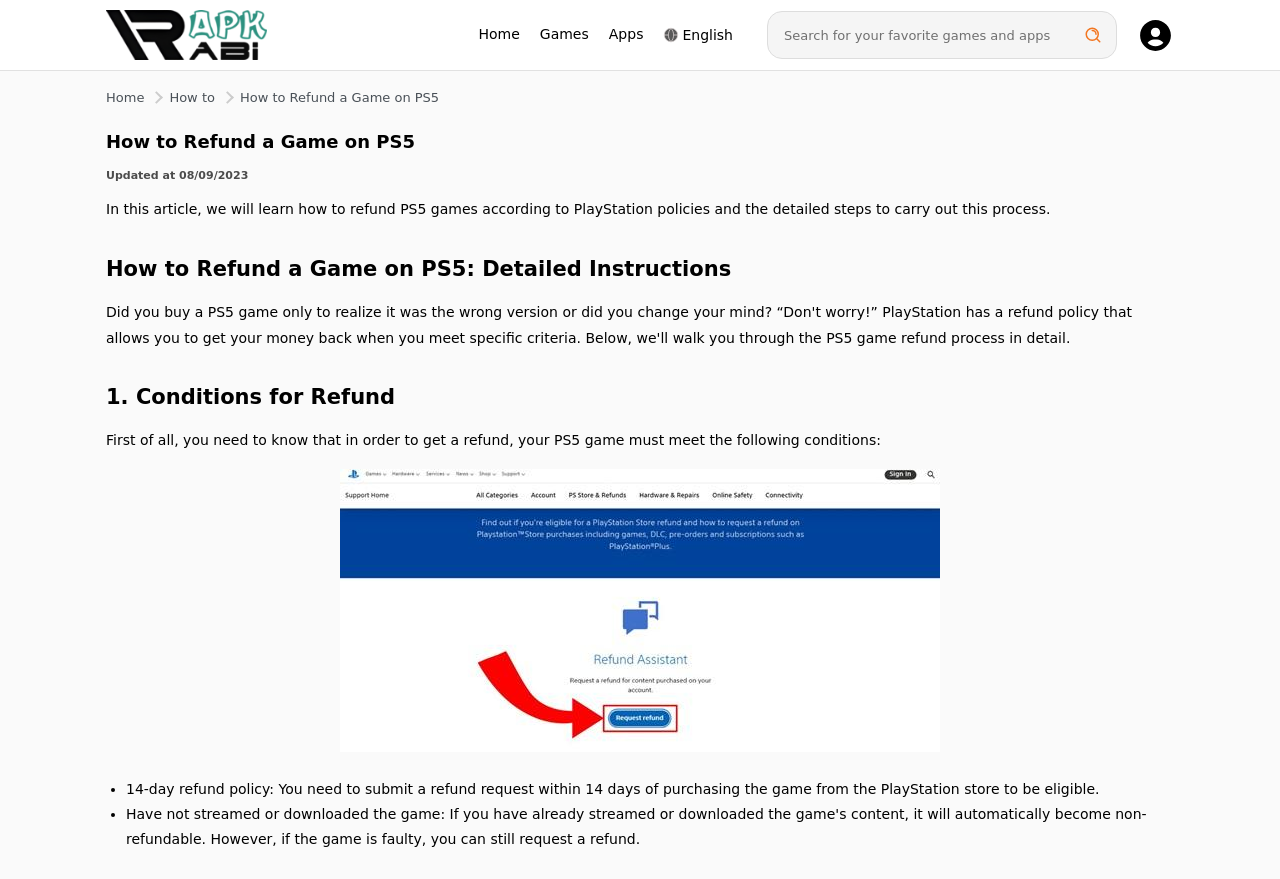Find the bounding box coordinates for the HTML element specified by: "How to".

[0.132, 0.102, 0.168, 0.119]